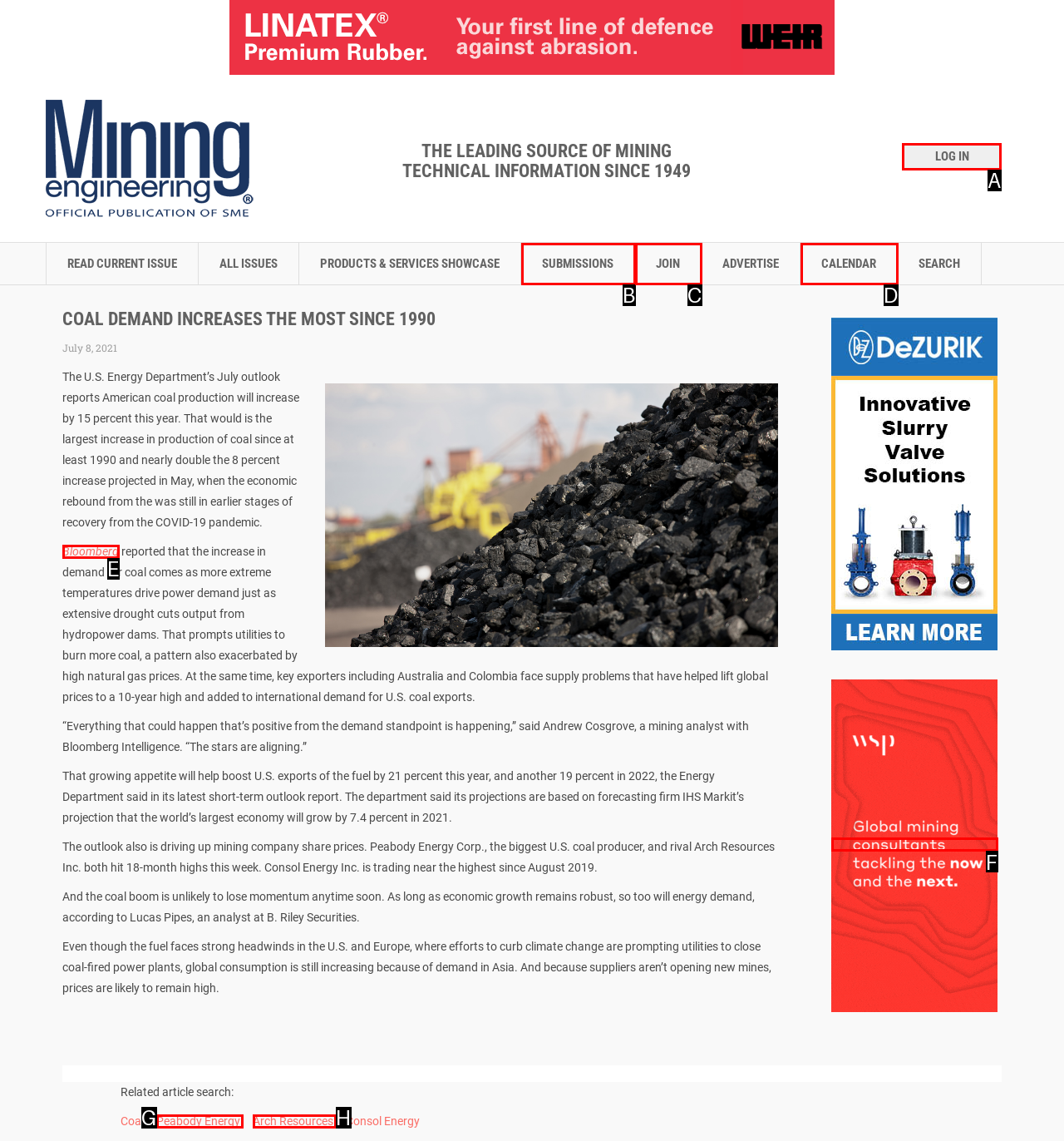Which HTML element should be clicked to fulfill the following task: Log in to the website?
Reply with the letter of the appropriate option from the choices given.

A